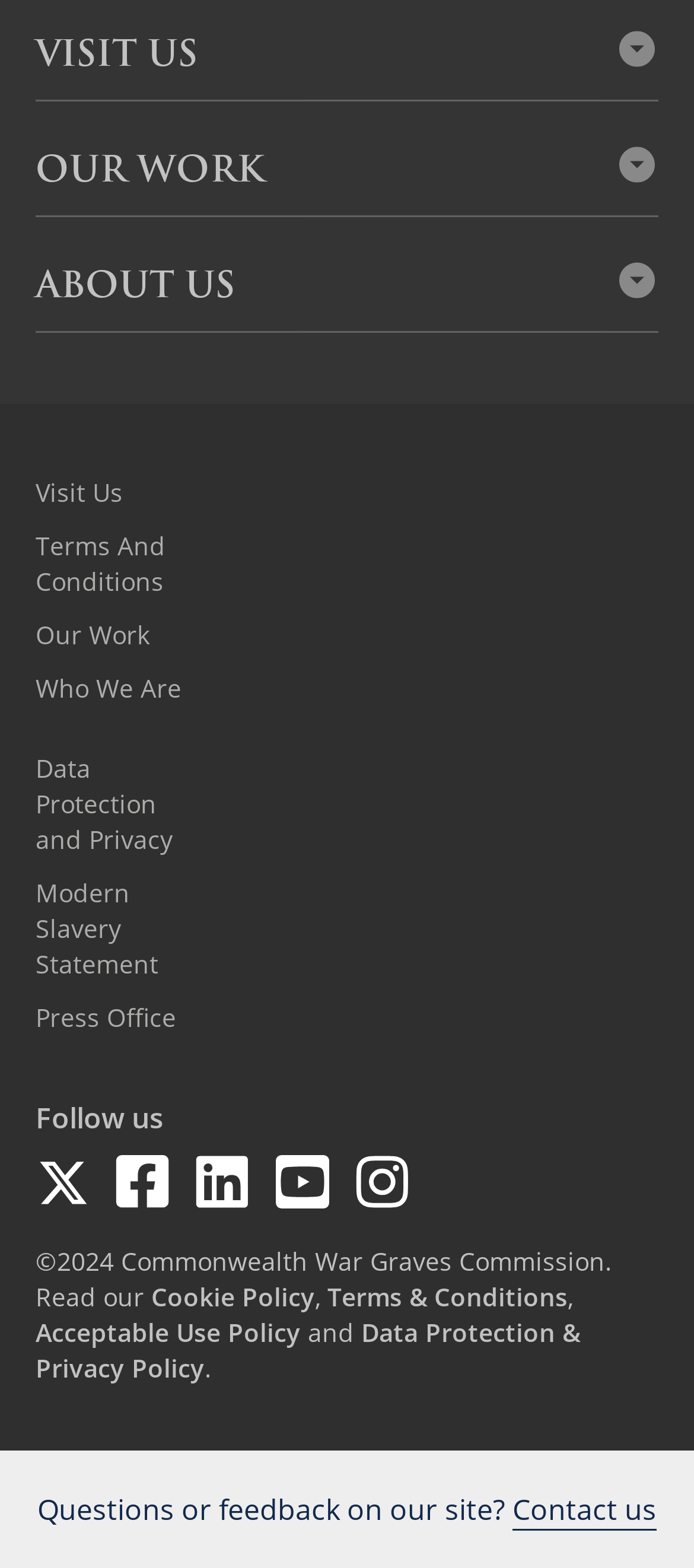Answer the question in a single word or phrase:
What is the title of the first link in the 'OUR WORK' section?

OUR WORK